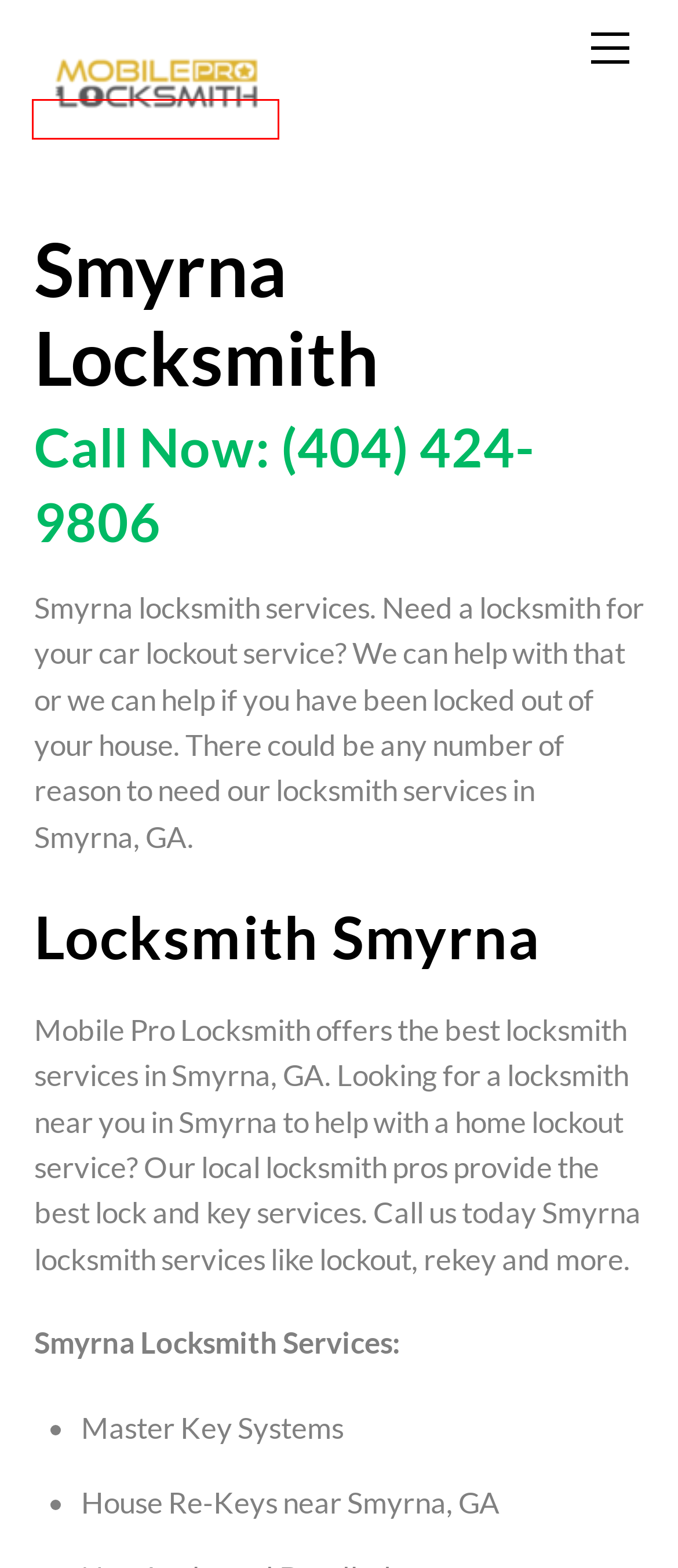A screenshot of a webpage is given, featuring a red bounding box around a UI element. Please choose the webpage description that best aligns with the new webpage after clicking the element in the bounding box. These are the descriptions:
A. Locksmith Dacula - The Best Locksmith in Dacula, GA
B. Locksmith Suwanee - The Best Locksmith in Suwanee, GA
C. Lawrenceville Commercial Locksmith Services by Mobile Pro Locksmith
D. Lawrenceville Locksmith - Locksmith Services Near Me in Lawrenceville
E. Stone Mountain Locksmith Lock Change Rekey Services Near Me
F. Grayson Locksmith Lock Change Rekey Services Near Me
G. Locksmith Oakwood - The Best Locksmith in Oakwood, GA
H. Decatur Locksmith Lock Change Rekey Services Near Me

D